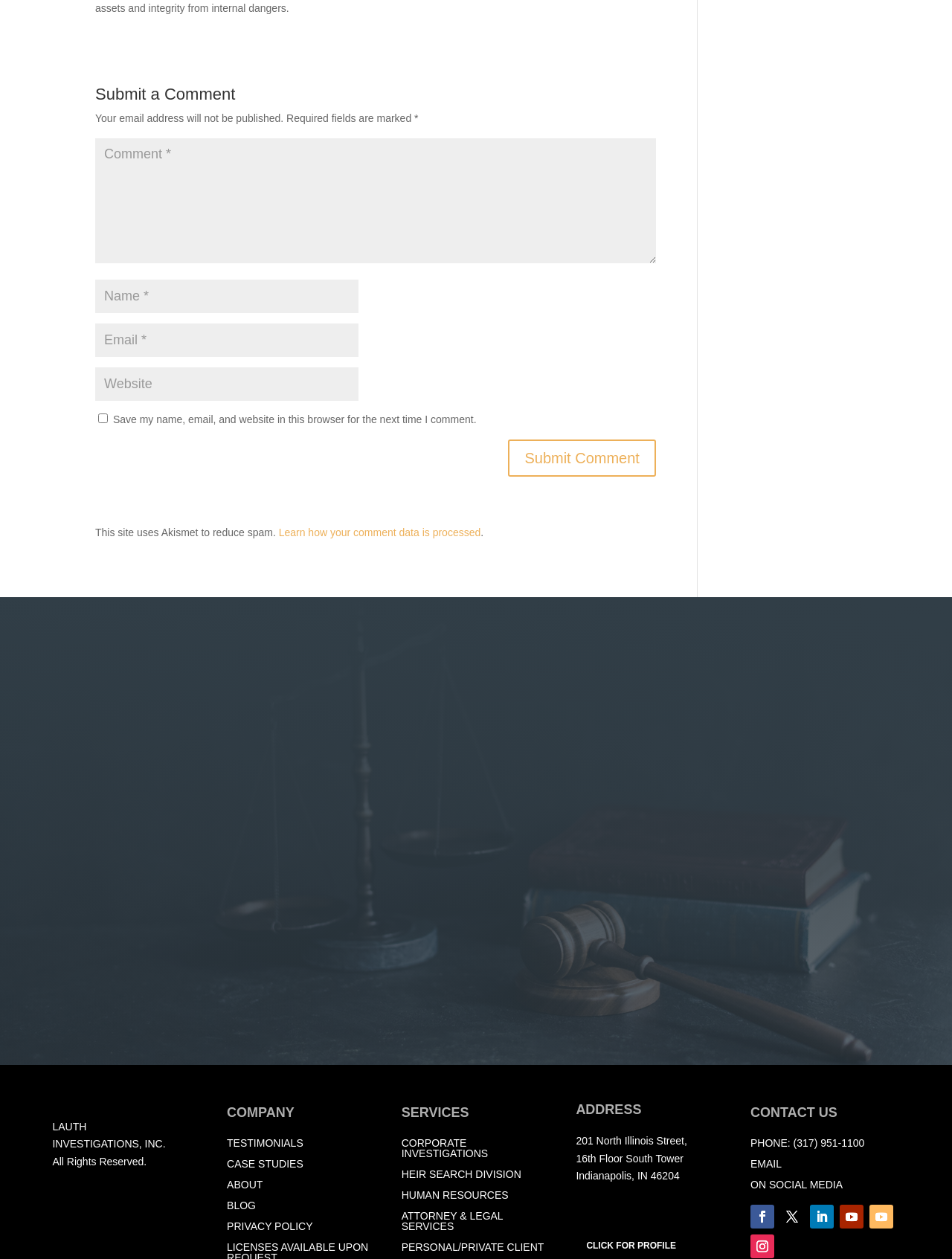Please find the bounding box coordinates of the element that must be clicked to perform the given instruction: "Learn how your comment data is processed". The coordinates should be four float numbers from 0 to 1, i.e., [left, top, right, bottom].

[0.293, 0.418, 0.505, 0.427]